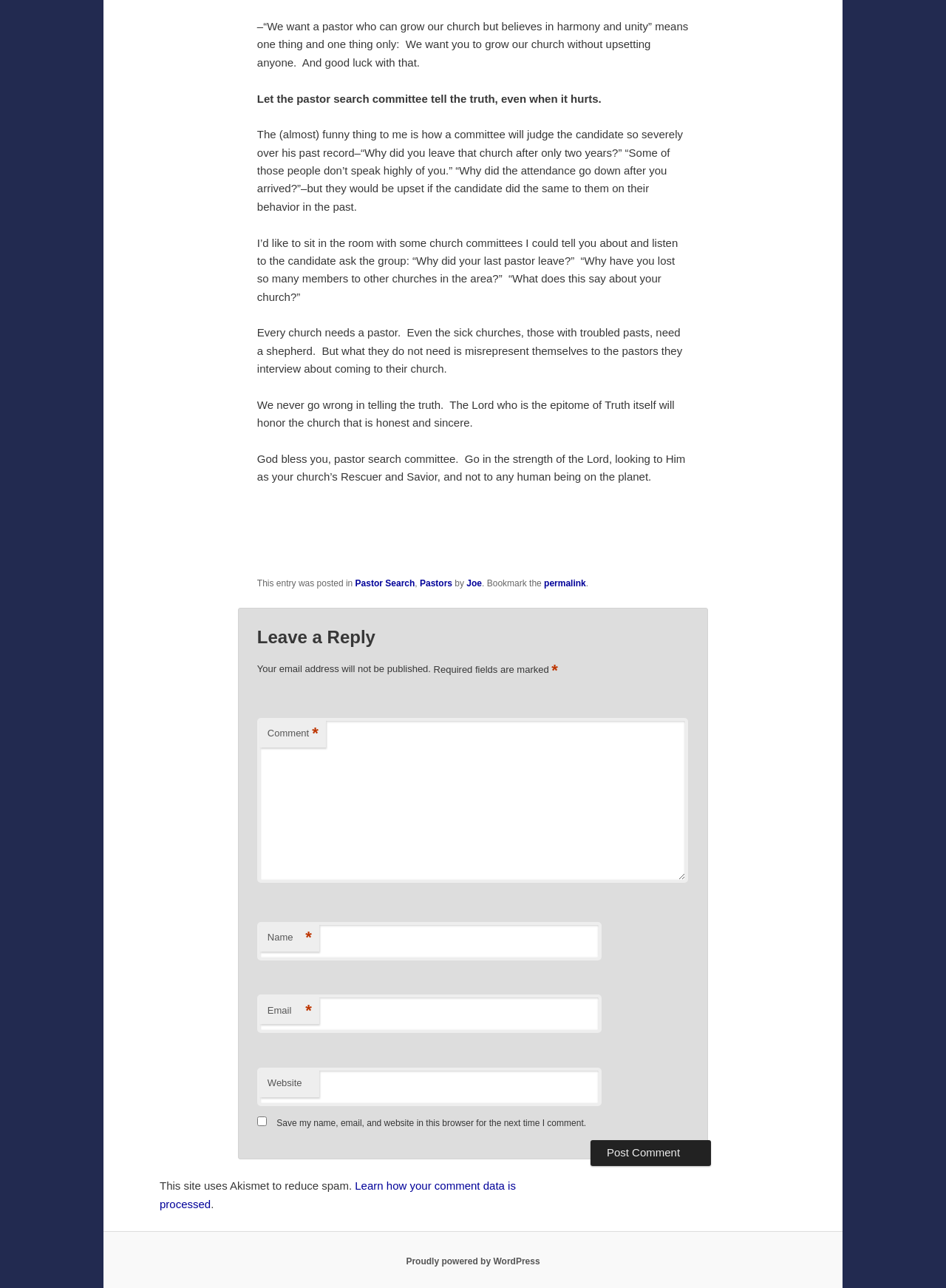What is the purpose of the checkbox in the comment section?
From the details in the image, answer the question comprehensively.

The purpose of the checkbox can be inferred from the label 'Save my name, email, and website in this browser for the next time I comment', which suggests that the checkbox is used to save user data for future comments.